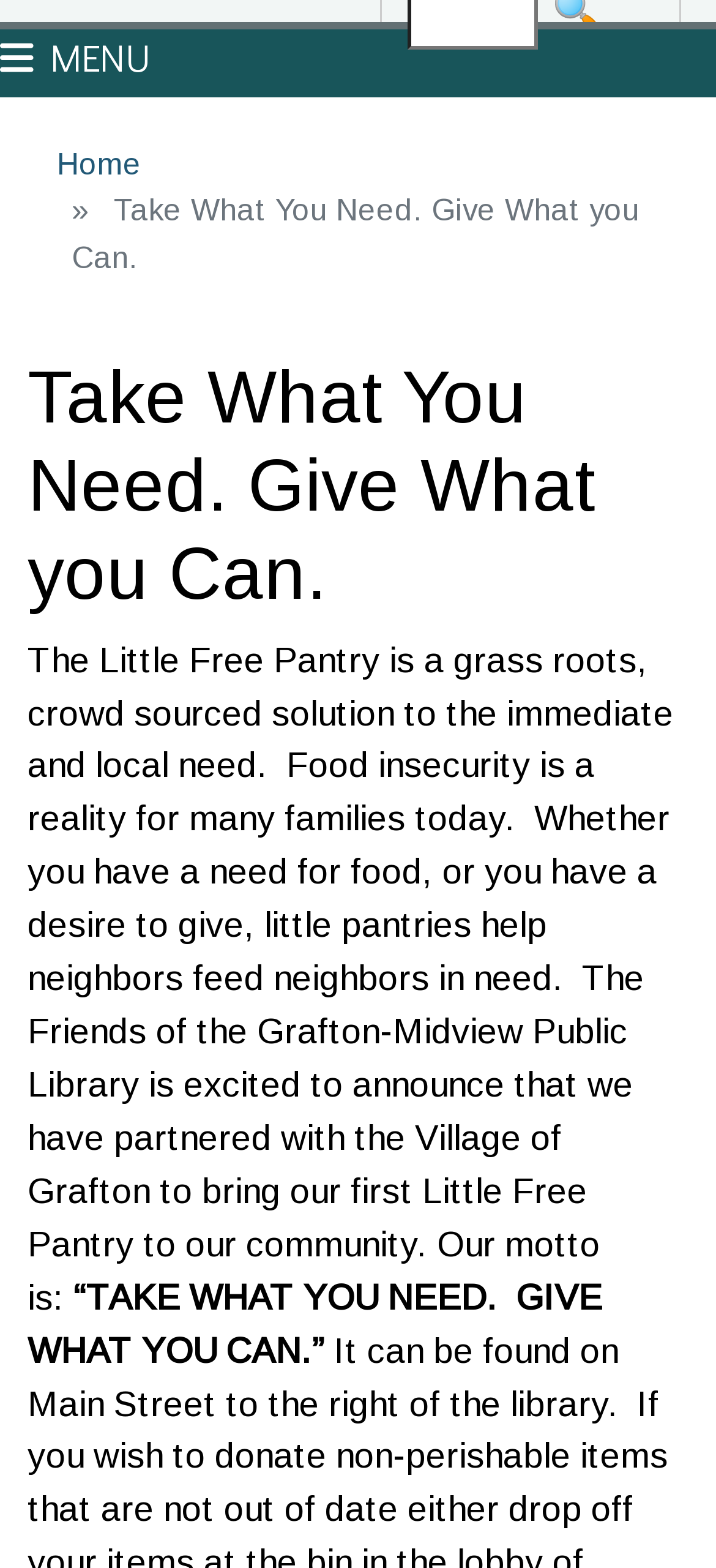Generate a comprehensive description of the contents of the webpage.

The webpage is about the Little Free Pantry, a community-based initiative to address food insecurity. At the top left corner, there is a link labeled "MENU". Below it, a navigation bar with a breadcrumb trail is situated, spanning almost the entire width of the page. Within this navigation bar, a link to "Home" is located on the left side.

The main content of the page is headed by a title "Take What You Need. Give What you Can." which is also the name of the webpage. This title is followed by a paragraph of text that explains the concept of the Little Free Pantry, describing it as a grassroots, crowd-sourced solution to address food insecurity in the local community. The text also mentions the partnership between the Friends of the Grafton-Midview Public Library and the Village of Grafton to bring this initiative to the community.

Further down, there is a motto quoted, "“TAKE WHAT YOU NEED. GIVE WHAT YOU CAN.”", which is positioned below the explanatory text. Overall, the webpage has a simple and clean layout, with a focus on conveying information about the Little Free Pantry initiative.